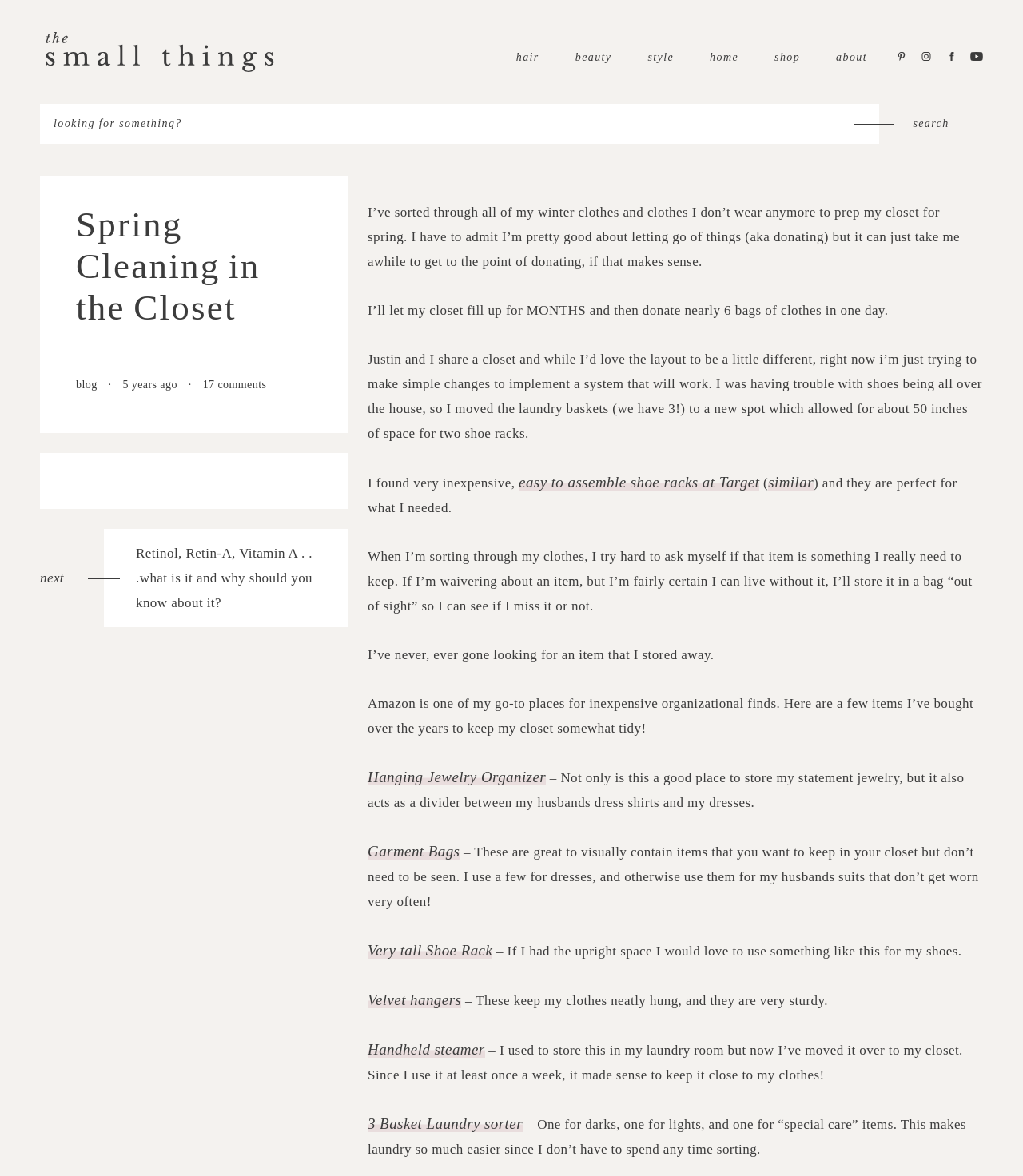Give an extensive and precise description of the webpage.

This webpage is a blog post titled "Spring Cleaning in the Closet" on a lifestyle blog called "The Small Things Blog". The blog post is about the author's experience with spring cleaning their closet and shares some tips and products they use to organize their closet.

At the top of the page, there is a navigation menu with links to different categories such as "hair", "beauty", "style", "home", and "shop". Below the navigation menu, there is a search bar with a button to search for specific keywords.

The main content of the blog post starts with a heading "Spring Cleaning in the Closet" followed by a brief introduction to the topic. The author shares their experience of sorting through their winter clothes and donating items they no longer need. They also mention that they share a closet with their husband, Justin, and have implemented a simple system to organize their closet.

The author then shares some tips on how they sort through their clothes, including storing items they are unsure about in a bag "out of sight" to see if they miss them or not. They also mention that they have never gone looking for an item they stored away.

The blog post also features several links to products the author uses to organize their closet, including shoe racks, hanging jewelry organizers, garment bags, and velvet hangers. The author provides a brief description of each product and how they use it to keep their closet tidy.

Throughout the blog post, there are several paragraphs of text with links to related blog posts or products. The text is accompanied by several images, including a photo of the author's closet and products they use to organize it.

At the bottom of the page, there are links to other blog posts, including "Retinol, Retin-A, Vitamin A...what is it and why should you know about it?" and a section with links to the author's social media profiles and a contact form.